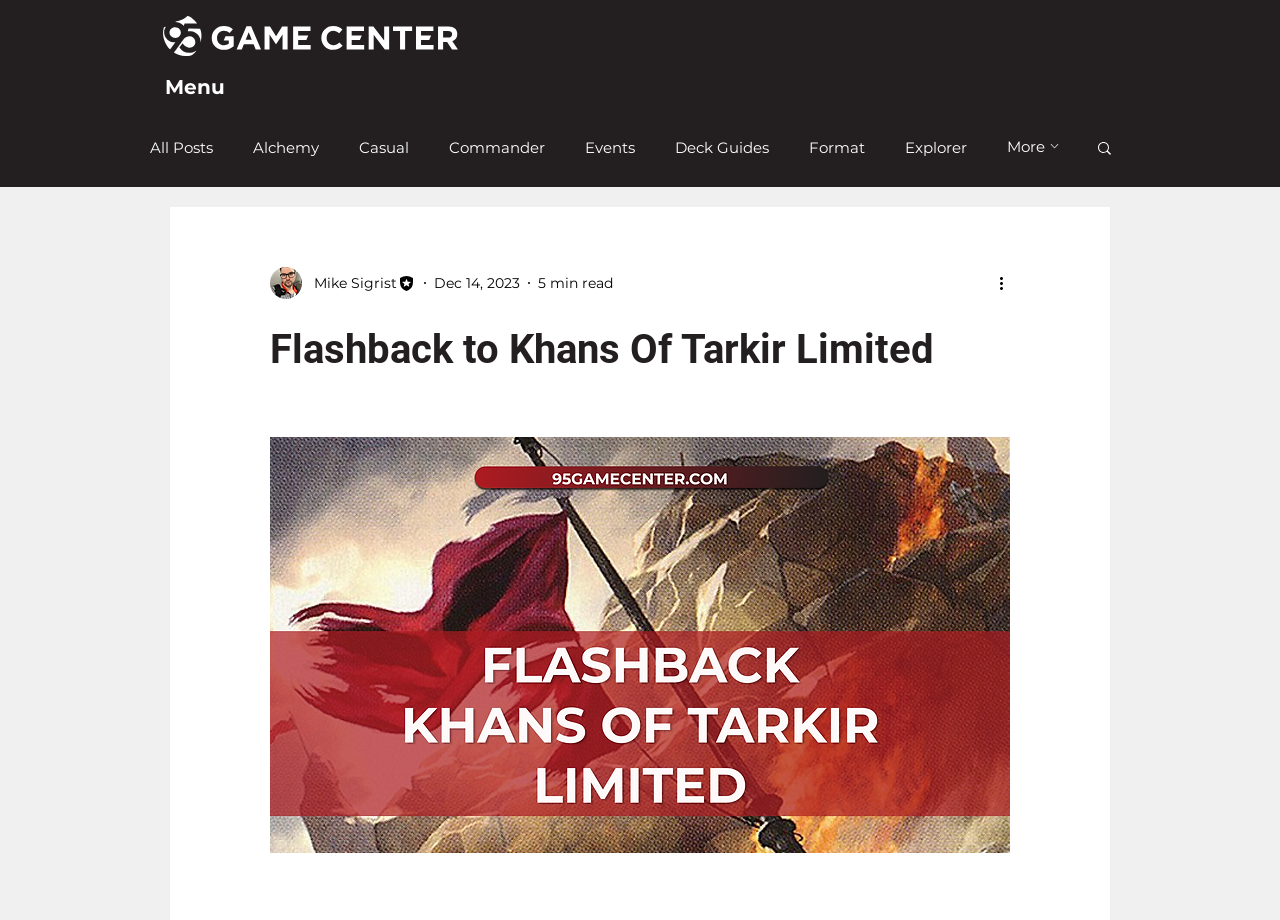Create an in-depth description of the webpage, covering main sections.

The webpage is about Flashback to Khans Of Tarkir Limited, a format in a game. At the top left corner, there is a logo image and a navigation menu labeled "Site" with a dropdown menu. Below the logo, there is a horizontal navigation bar with several links, including "All Posts", "Alchemy", "Casual", "Commander", "Events", "Deck Guides", "Format", and "Explorer". The links are arranged from left to right, with "More" at the end, which has a dropdown menu.

On the right side of the navigation bar, there is a search button with a magnifying glass icon. Below the navigation bar, there is an author section with a writer's picture, name "Mike Sigrist", and title "Editor". The author section also includes the date "Dec 14, 2023" and a reading time of "5 min read".

The main content of the webpage is a heading "Flashback to Khans Of Tarkir Limited" followed by a large image that takes up most of the page. The image is likely a visual representation of the game format. There are also some buttons and links at the bottom right corner of the page, including a "More actions" button.